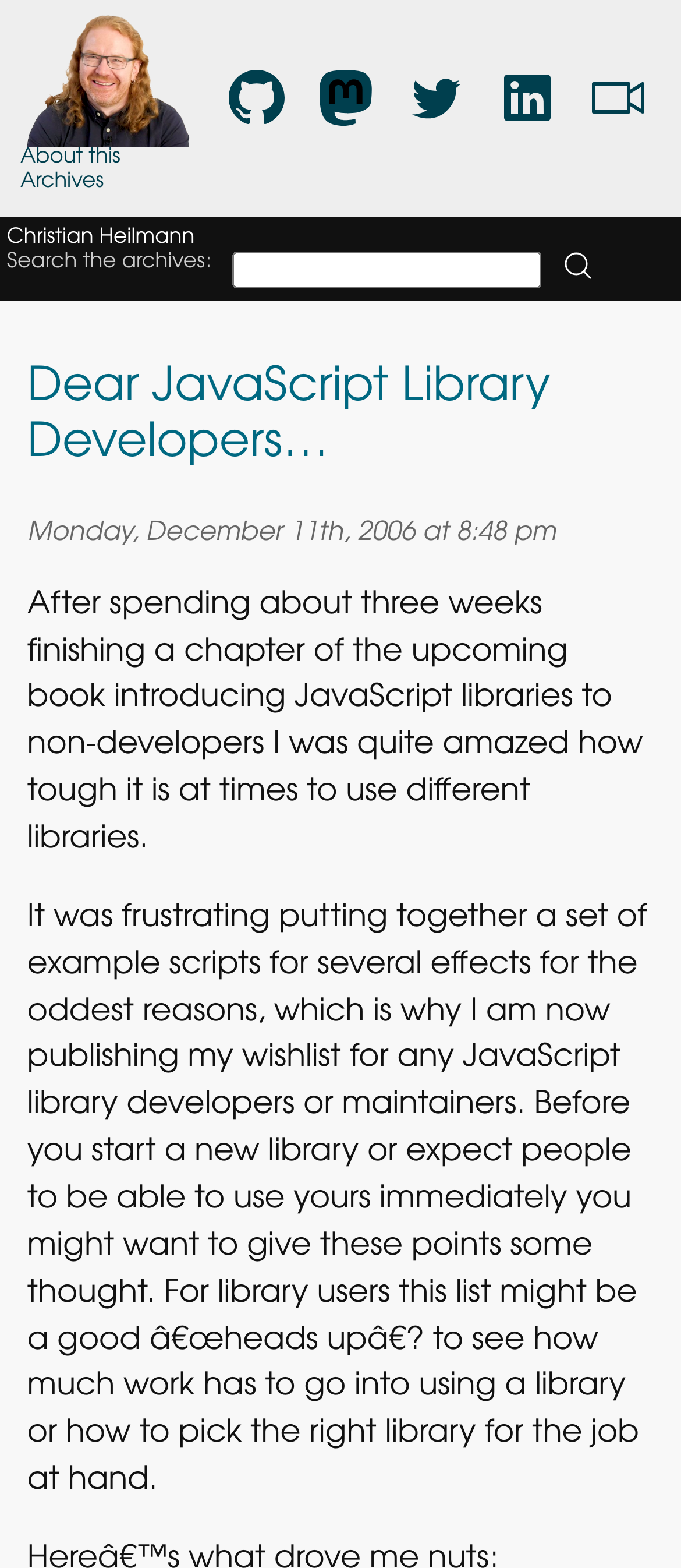Identify the bounding box coordinates of the clickable region to carry out the given instruction: "Read the article".

[0.04, 0.231, 0.96, 0.303]